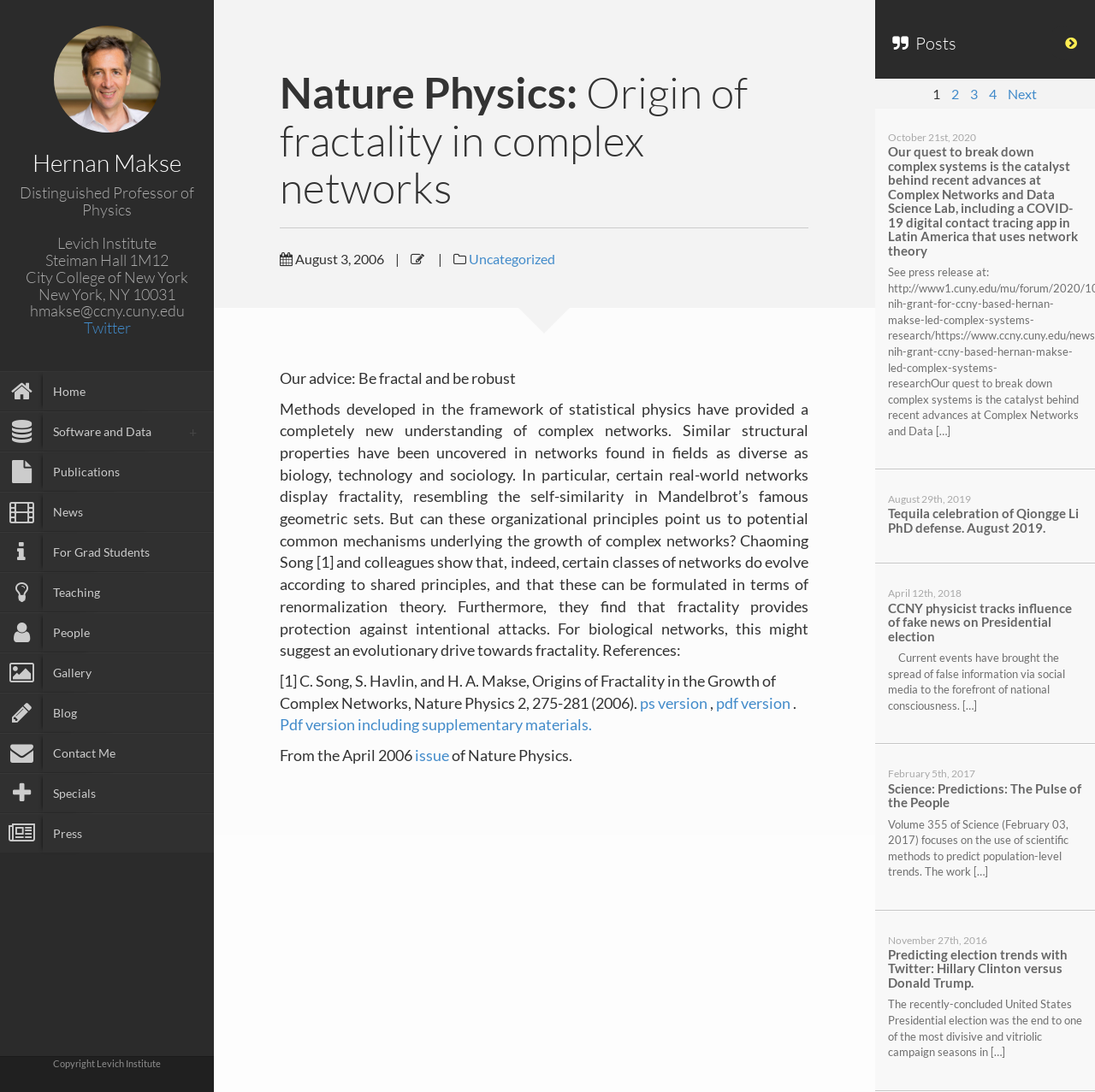Please find the bounding box coordinates of the clickable region needed to complete the following instruction: "Check the next page of posts". The bounding box coordinates must consist of four float numbers between 0 and 1, i.e., [left, top, right, bottom].

[0.917, 0.078, 0.951, 0.093]